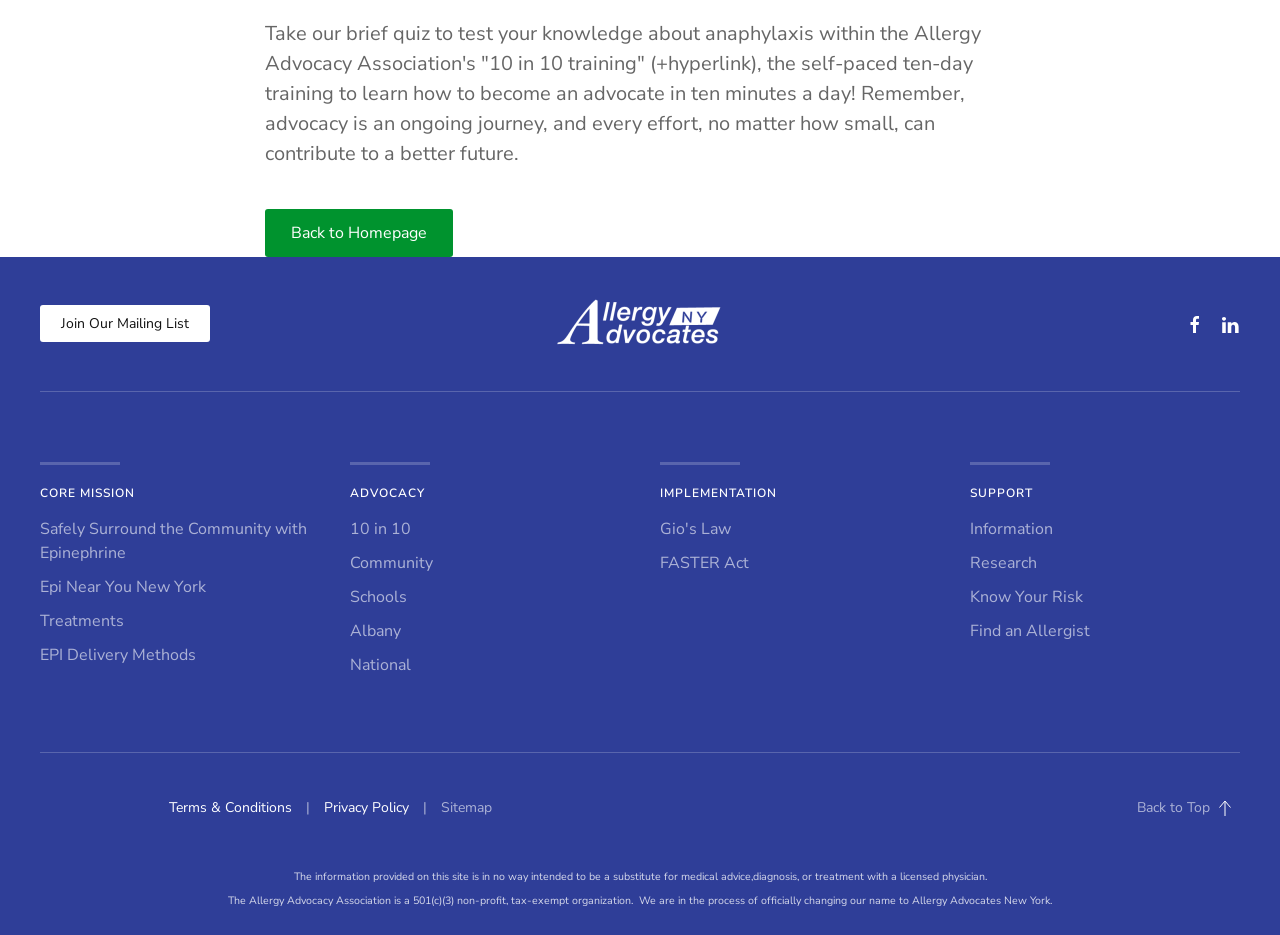Pinpoint the bounding box coordinates of the element that must be clicked to accomplish the following instruction: "Go back to homepage". The coordinates should be in the format of four float numbers between 0 and 1, i.e., [left, top, right, bottom].

[0.207, 0.223, 0.354, 0.275]